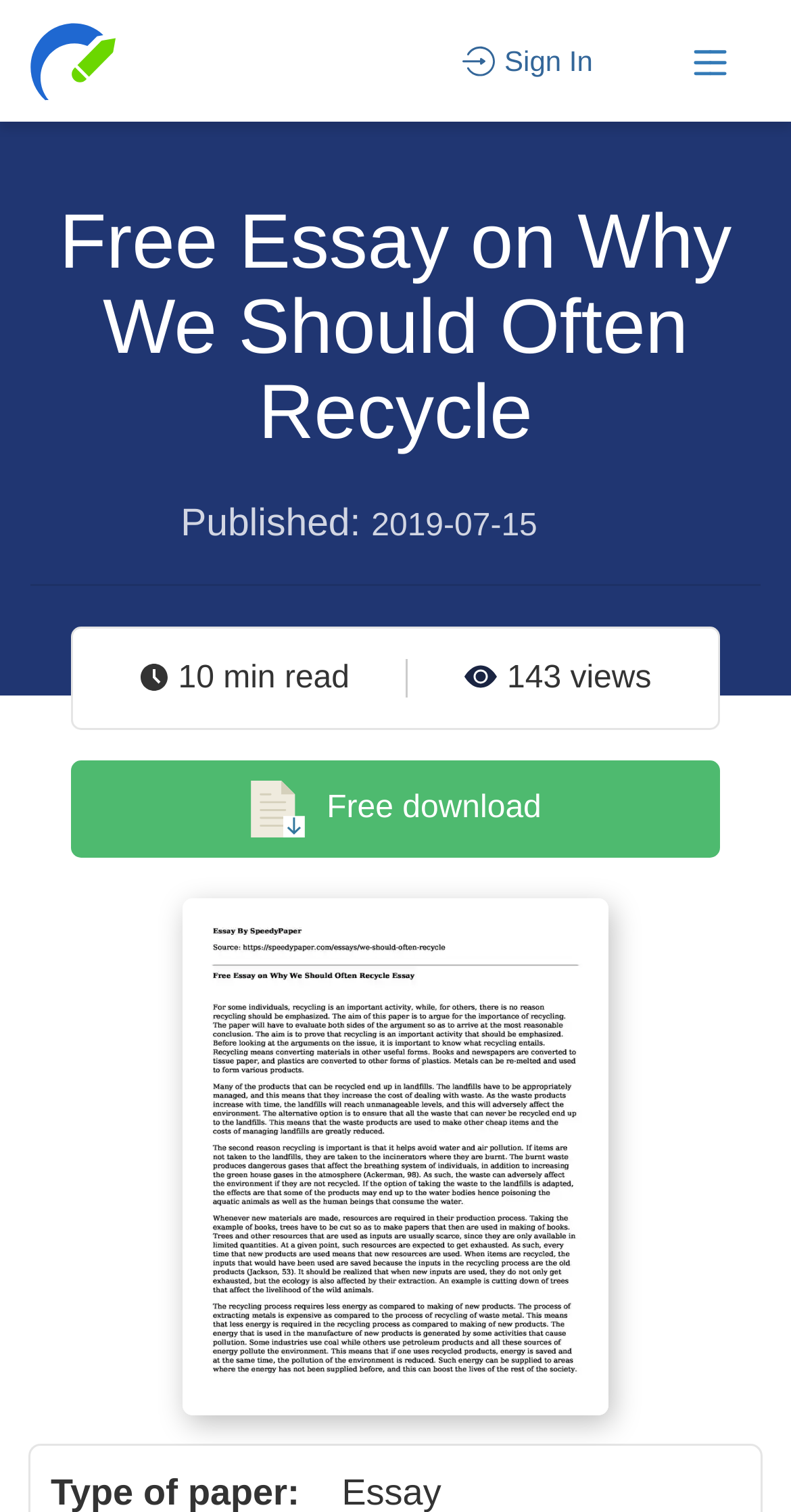How many views does the essay have?
Based on the image, answer the question with a single word or brief phrase.

143